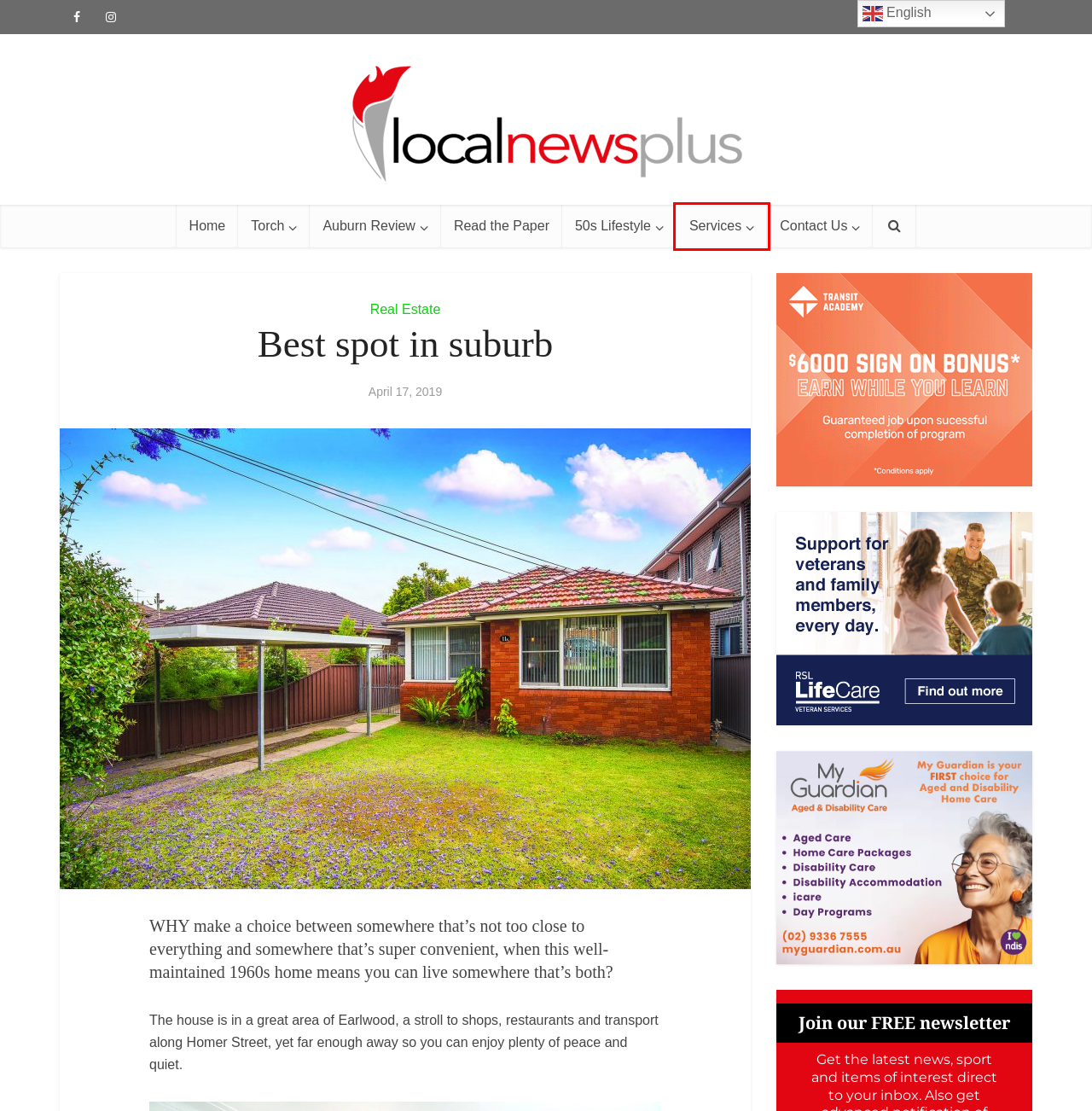Look at the screenshot of a webpage that includes a red bounding box around a UI element. Select the most appropriate webpage description that matches the page seen after clicking the highlighted element. Here are the candidates:
A. Contact – LocalNewsPlus
B. 50s Lifestyle – LocalNewsPlus
C. Canterbury Bankstown Torch – LocalNewsPlus
D. Privacy Policy – LocalNewsPlus
E. LocalNewsPlus – News and events  in the Canterbury Bankstown district.
F. Auburn Review – LocalNewsPlus
G. Real Estate – LocalNewsPlus
H. Services – LocalNewsPlus

H